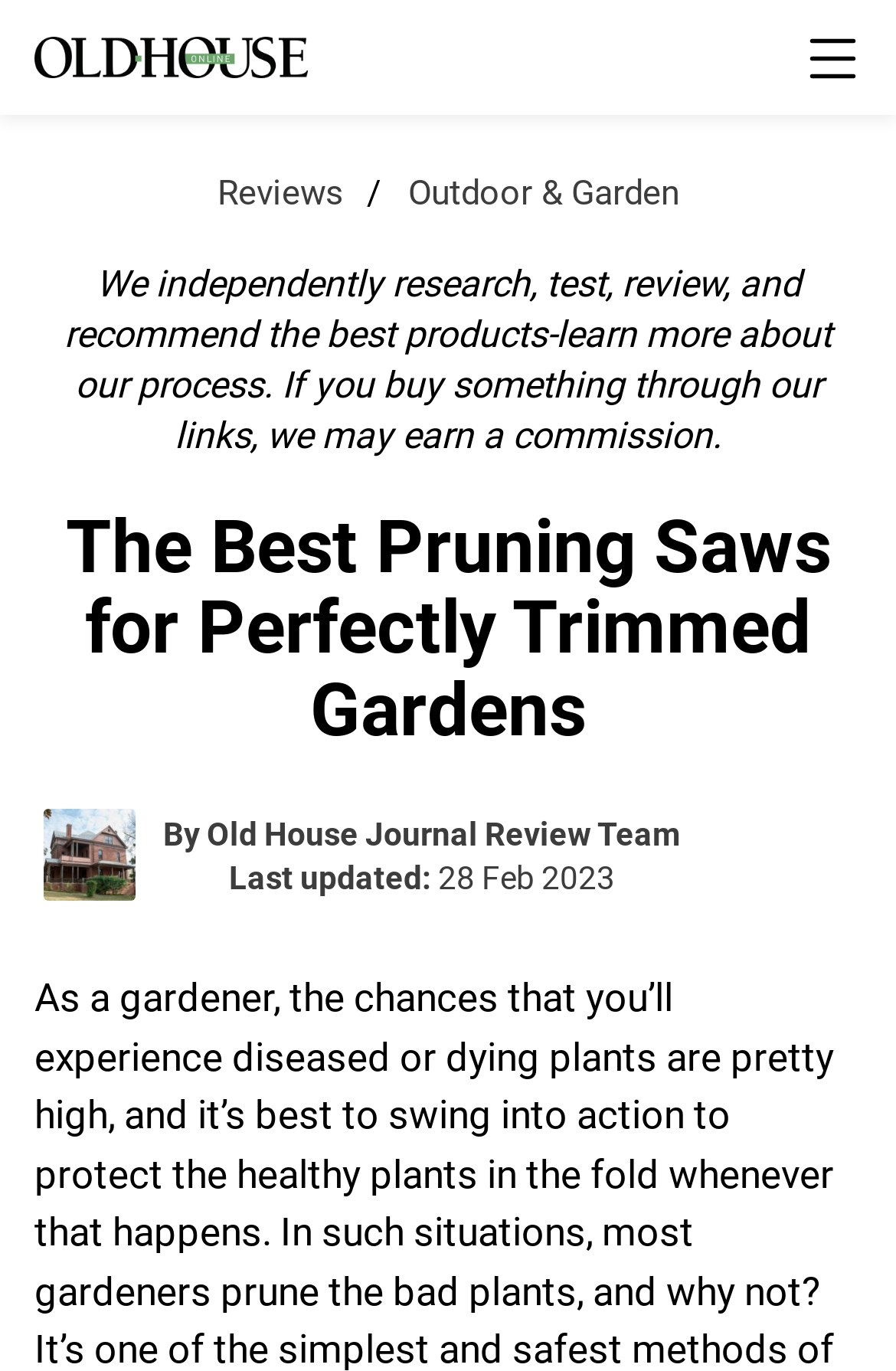Identify the bounding box coordinates for the UI element described as: "Old House Journal Review Team".

[0.231, 0.596, 0.759, 0.622]